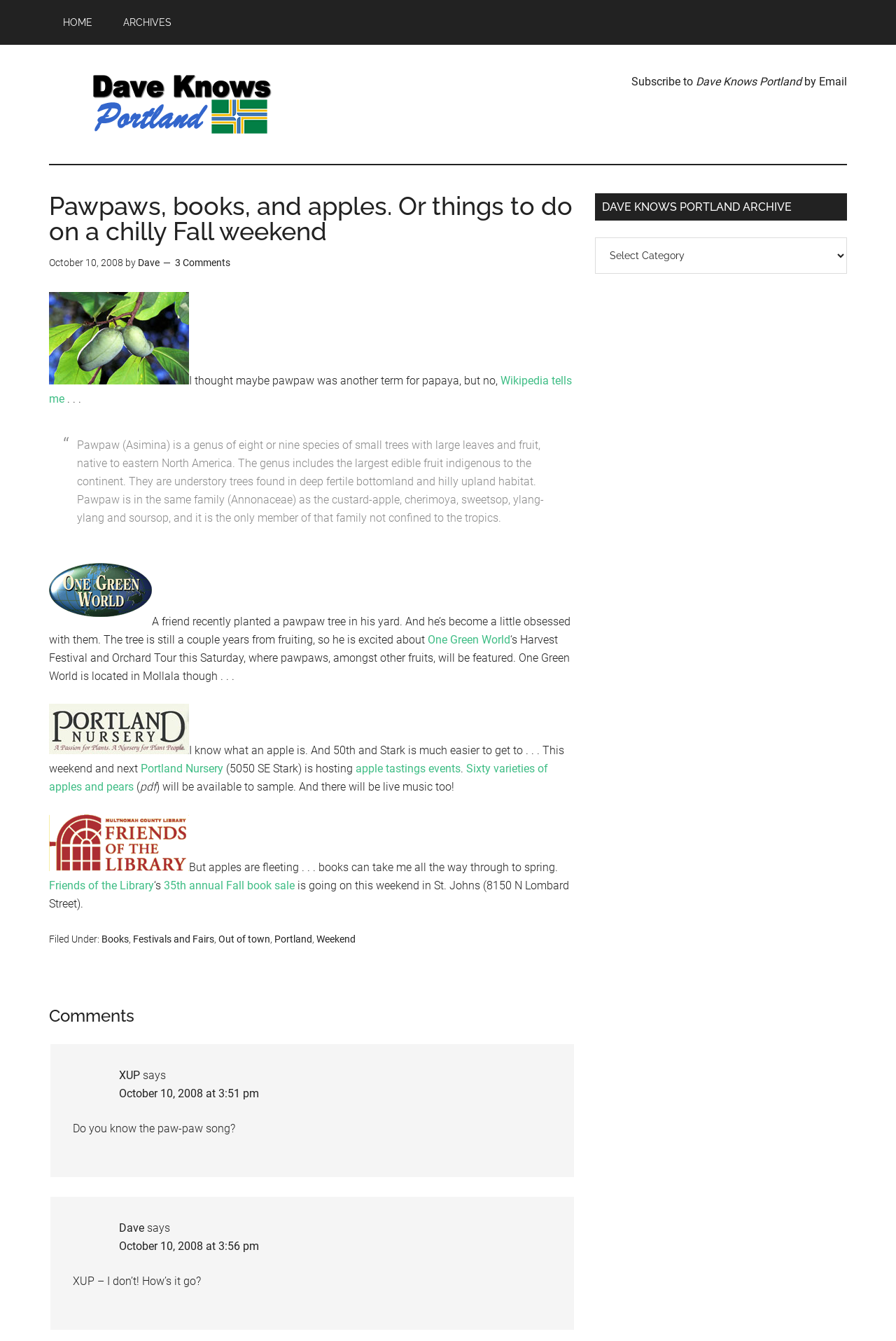Provide the text content of the webpage's main heading.

Pawpaws, books, and apples. Or things to do on a chilly Fall weekend